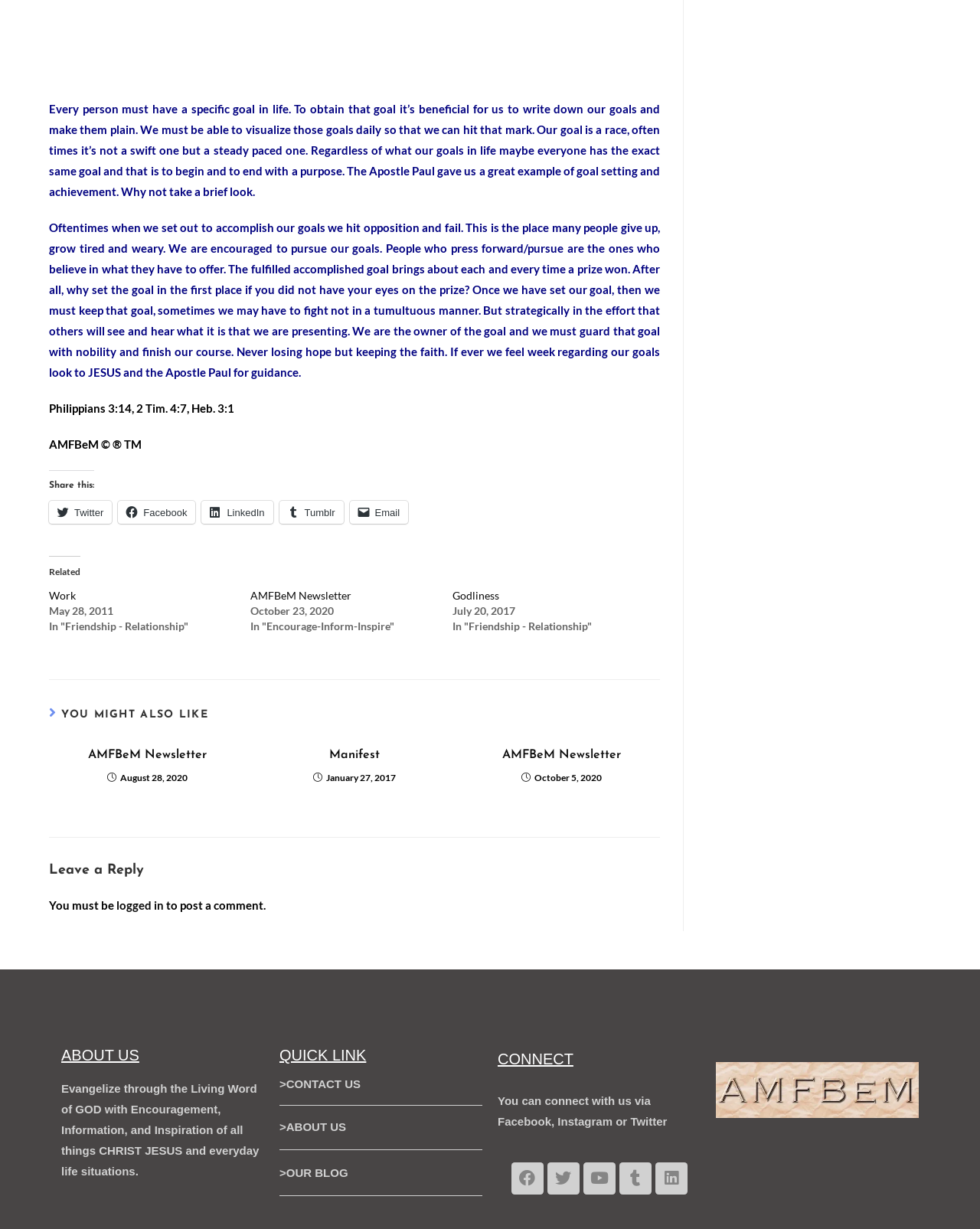Given the element description: "Manifest", predict the bounding box coordinates of this UI element. The coordinates must be four float numbers between 0 and 1, given as [left, top, right, bottom].

[0.271, 0.608, 0.453, 0.622]